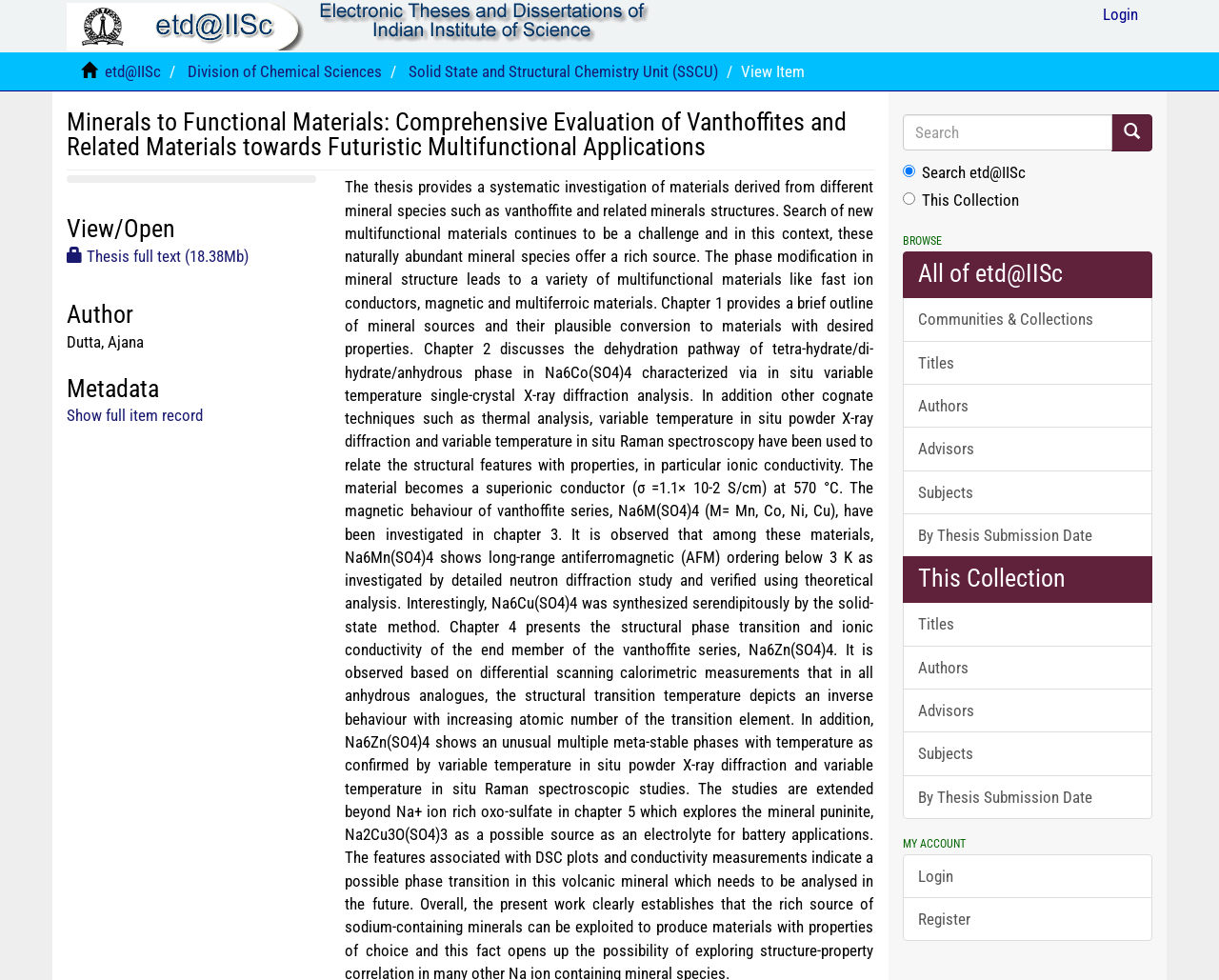Answer the question in one word or a short phrase:
What is the text of the button in the search section?

Go